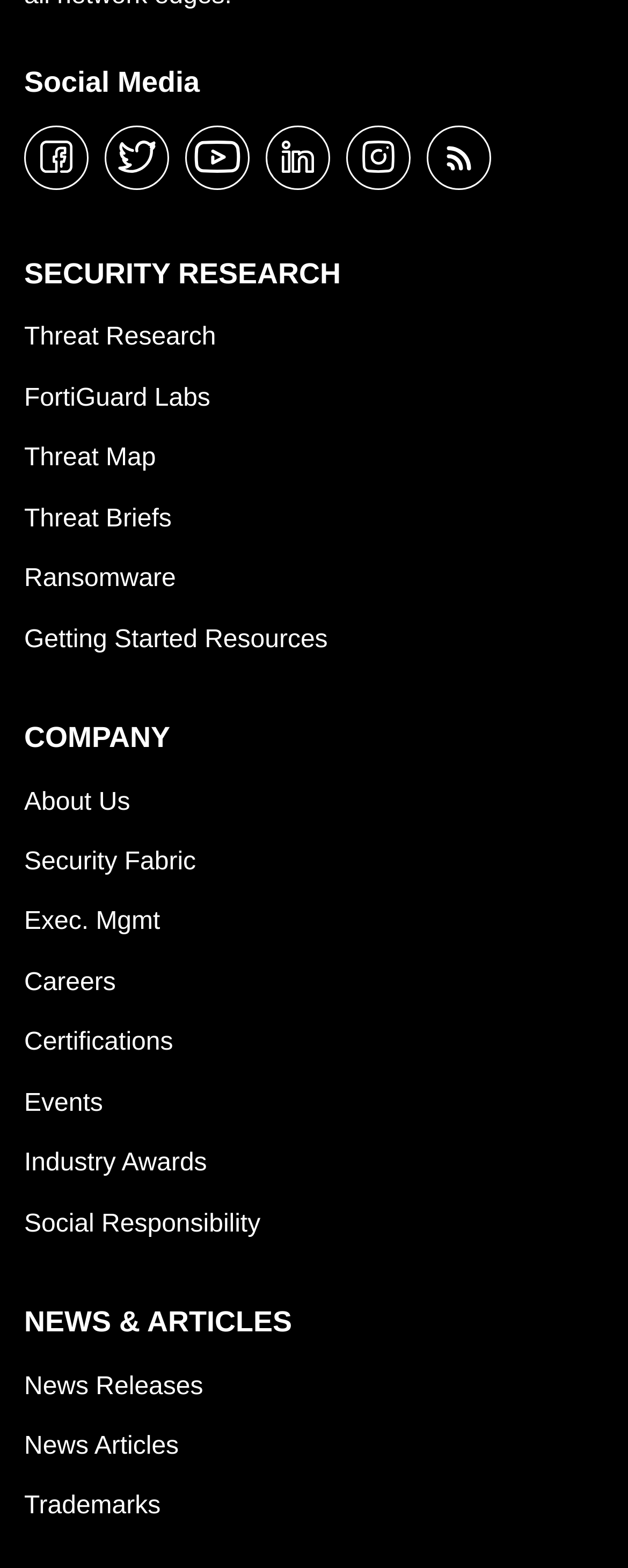Determine the bounding box for the UI element as described: "aria-label="rrs-feeds"". The coordinates should be represented as four float numbers between 0 and 1, formatted as [left, top, right, bottom].

[0.679, 0.08, 0.782, 0.121]